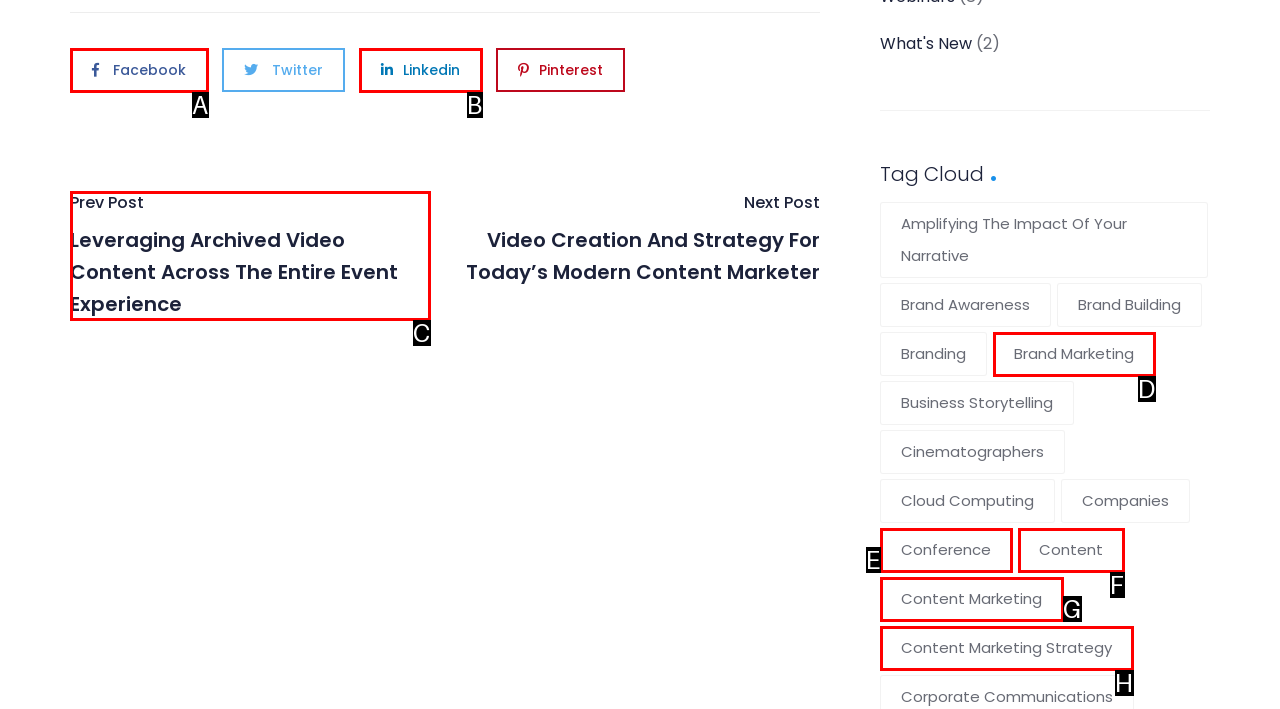From the provided options, pick the HTML element that matches the description: content marketing strategy. Respond with the letter corresponding to your choice.

H